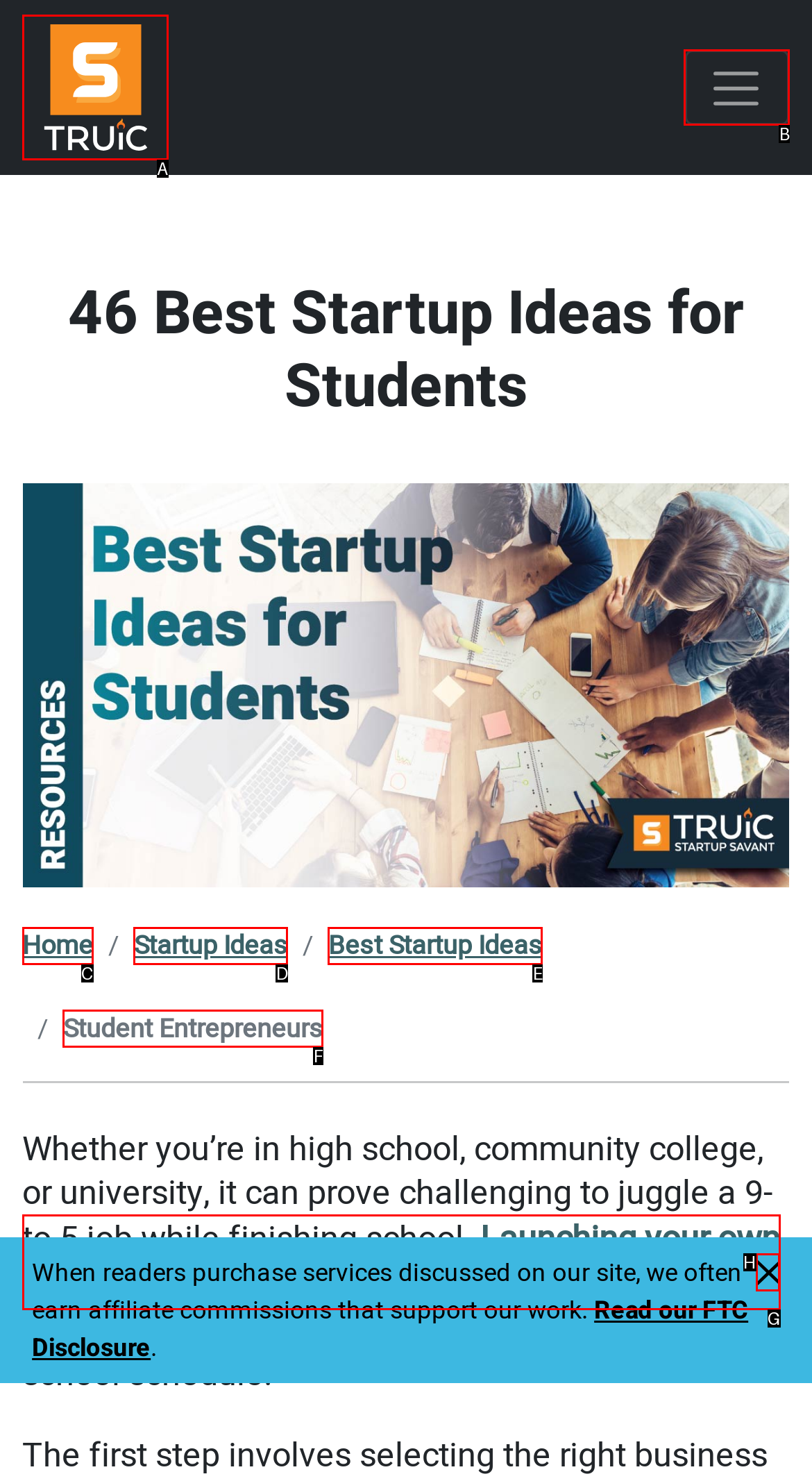From the given options, choose the one to complete the task: Click the Startup Savant Logo
Indicate the letter of the correct option.

A